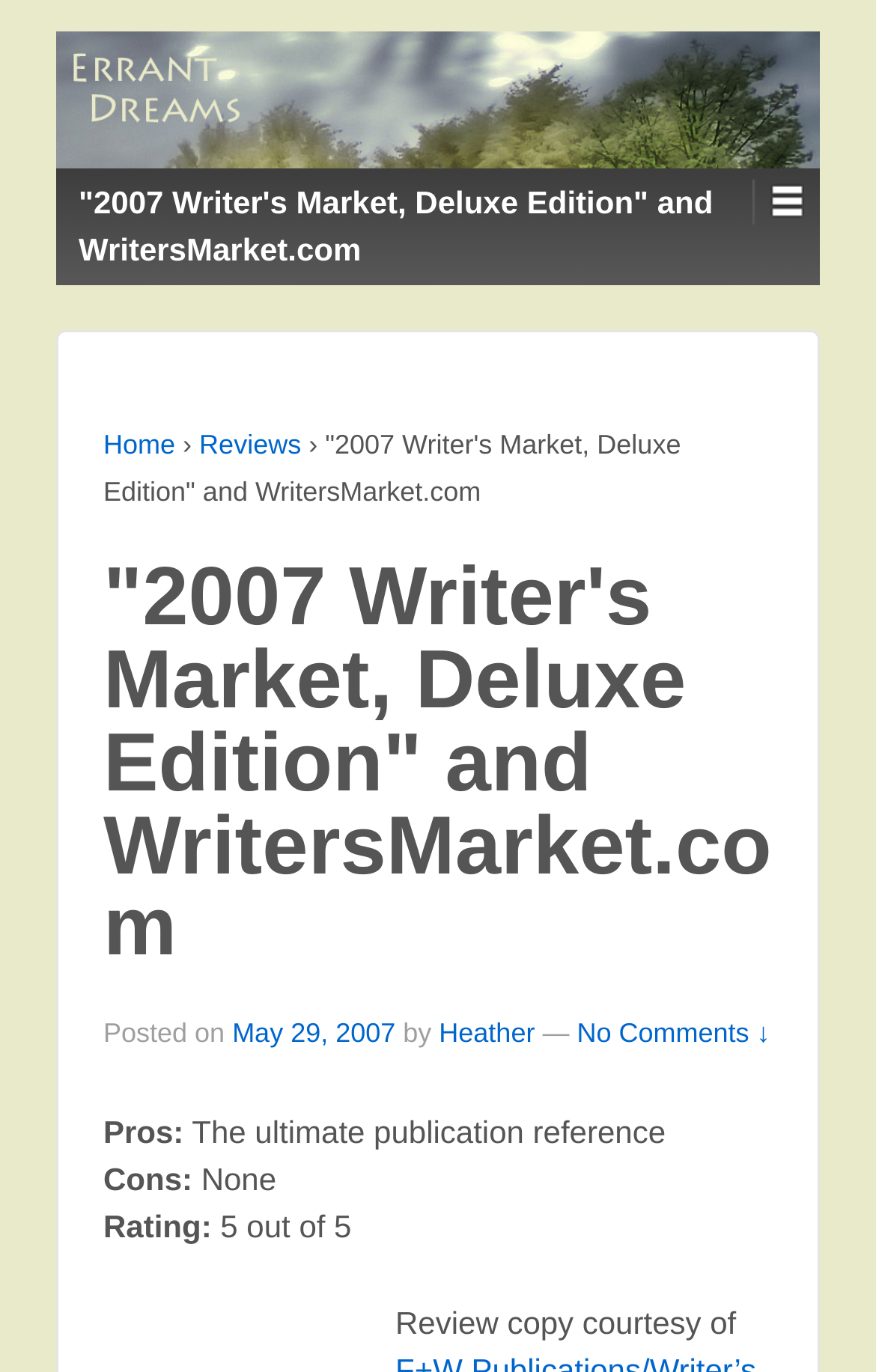Generate an in-depth caption that captures all aspects of the webpage.

The webpage appears to be a book review page, specifically for the "2007 Writer's Market, Deluxe Edition". At the top left, there is a link to "Errant Dreams" accompanied by an image with the same name. Next to it, there is a static text displaying the title of the webpage, "2007 Writer's Market, Deluxe Edition" and WritersMarket.com.

Below the title, there are three links: "Home", "Reviews", and a separator symbol "›" in between the first two links. The "Reviews" link is followed by a static text repeating the title of the webpage.

The main content of the page is a review of the book, which starts with a heading that also displays the title of the webpage. Below the heading, there is a static text "Posted on" followed by a link to the date "May 29, 2007". The date is also marked as a time element. Next to the date, there is a static text "by" followed by a link to the author's name, "Heather".

The review itself is divided into sections, with static texts "Pros:", "Cons:", and "Rating:". Under "Pros:", there is a static text describing the book as "The ultimate publication reference". Under "Cons:", there is a static text "None". The "Rating:" section displays a static text "5 out of 5".

At the bottom of the page, there is a static text "Review copy courtesy of" followed by an empty space, suggesting that the reviewer's name or other information might be missing.